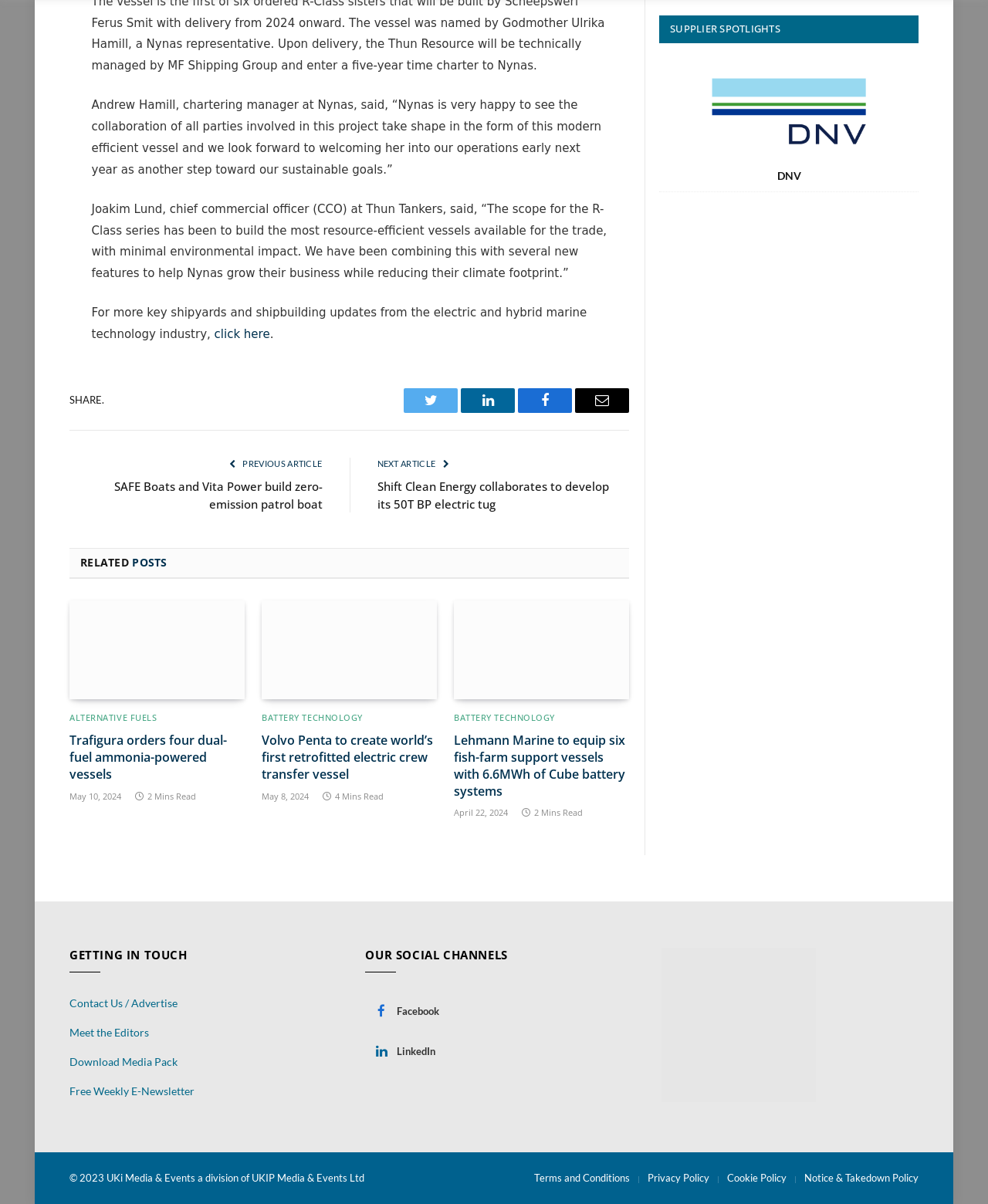Please identify the bounding box coordinates of the element's region that should be clicked to execute the following instruction: "Contact the editors through the 'Meet the Editors' link". The bounding box coordinates must be four float numbers between 0 and 1, i.e., [left, top, right, bottom].

[0.07, 0.852, 0.151, 0.863]